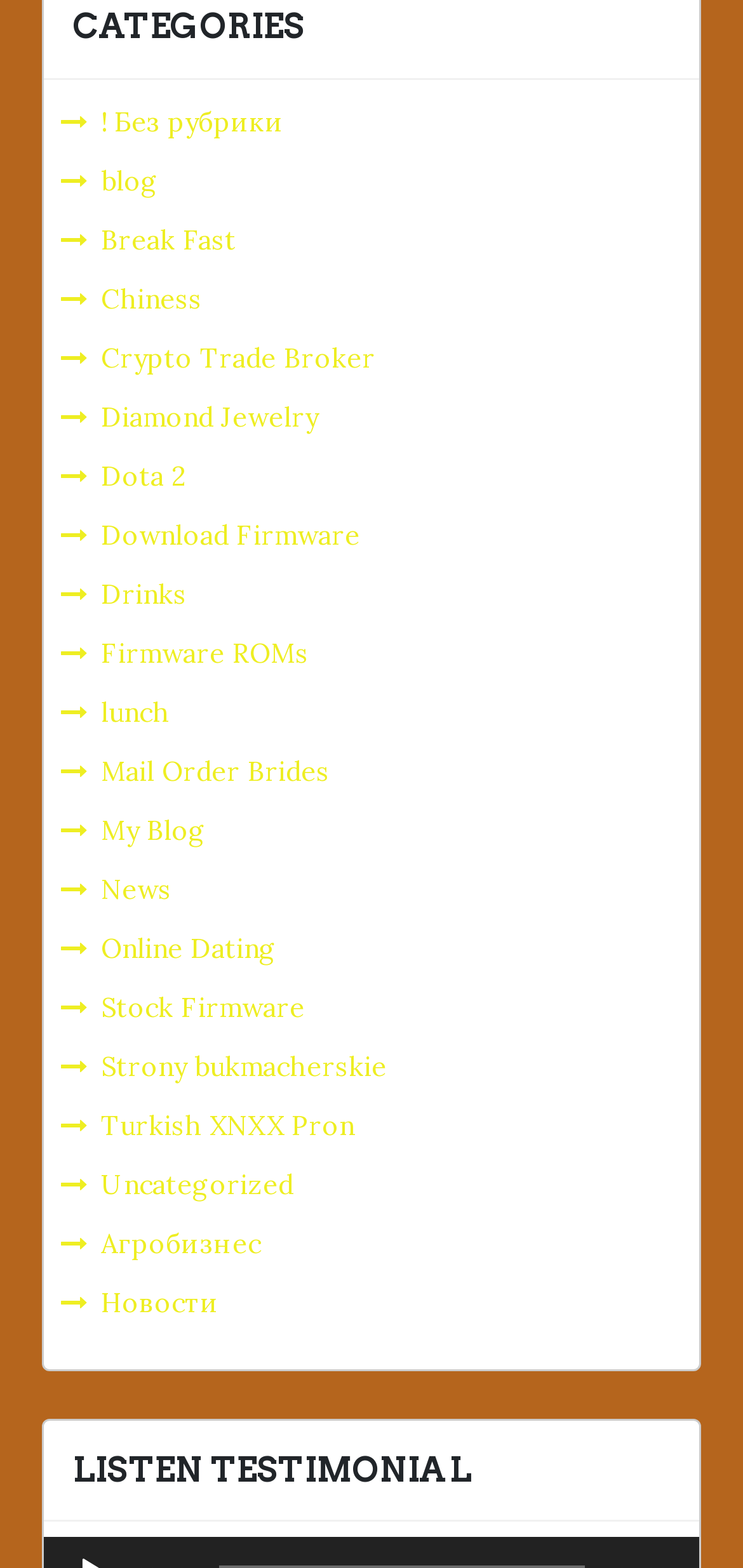Kindly provide the bounding box coordinates of the section you need to click on to fulfill the given instruction: "go to the 'News' section".

[0.069, 0.55, 0.244, 0.584]